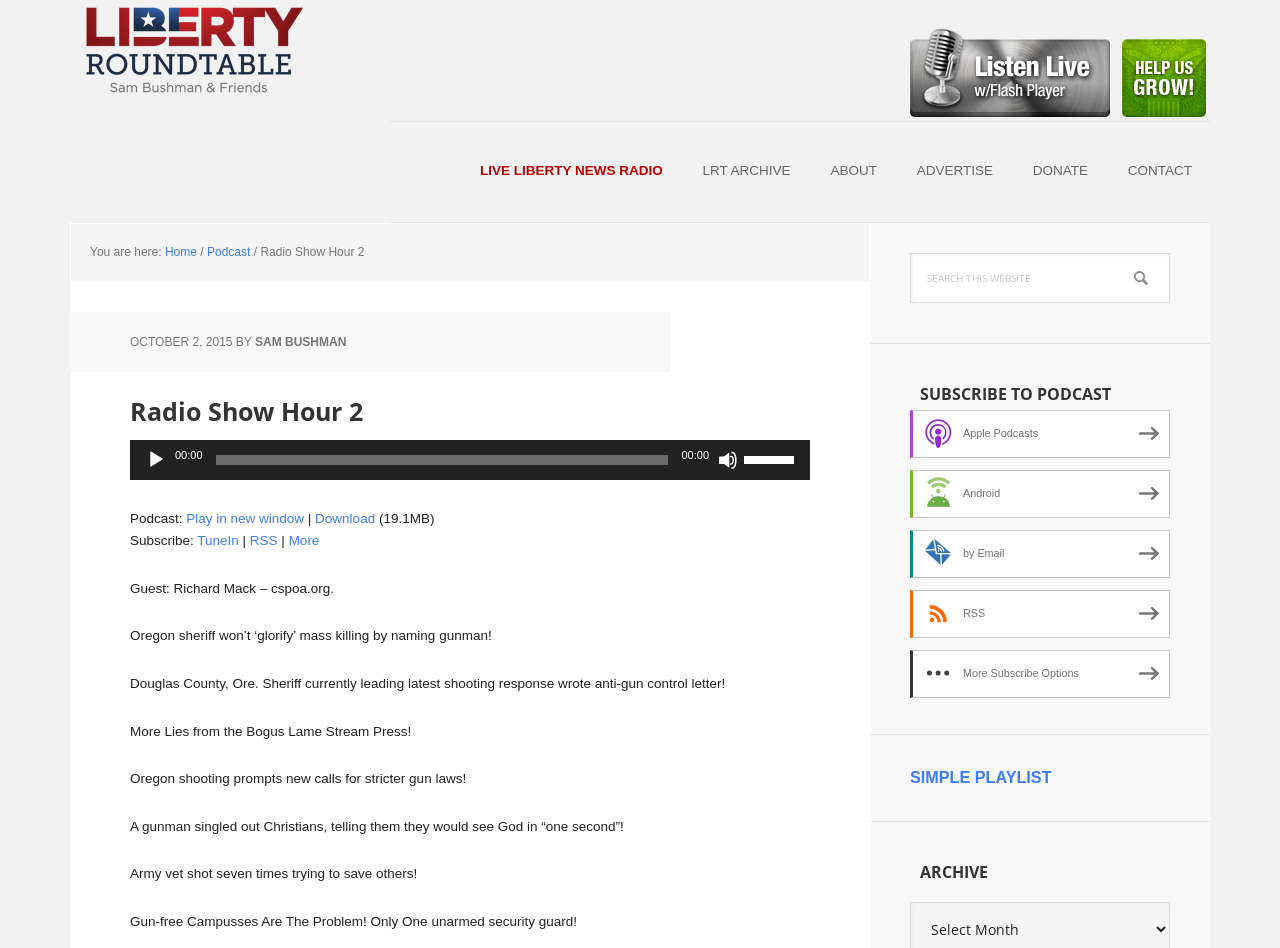Provide a short answer to the following question with just one word or phrase: What is the title of the current radio show?

Radio Show Hour 2